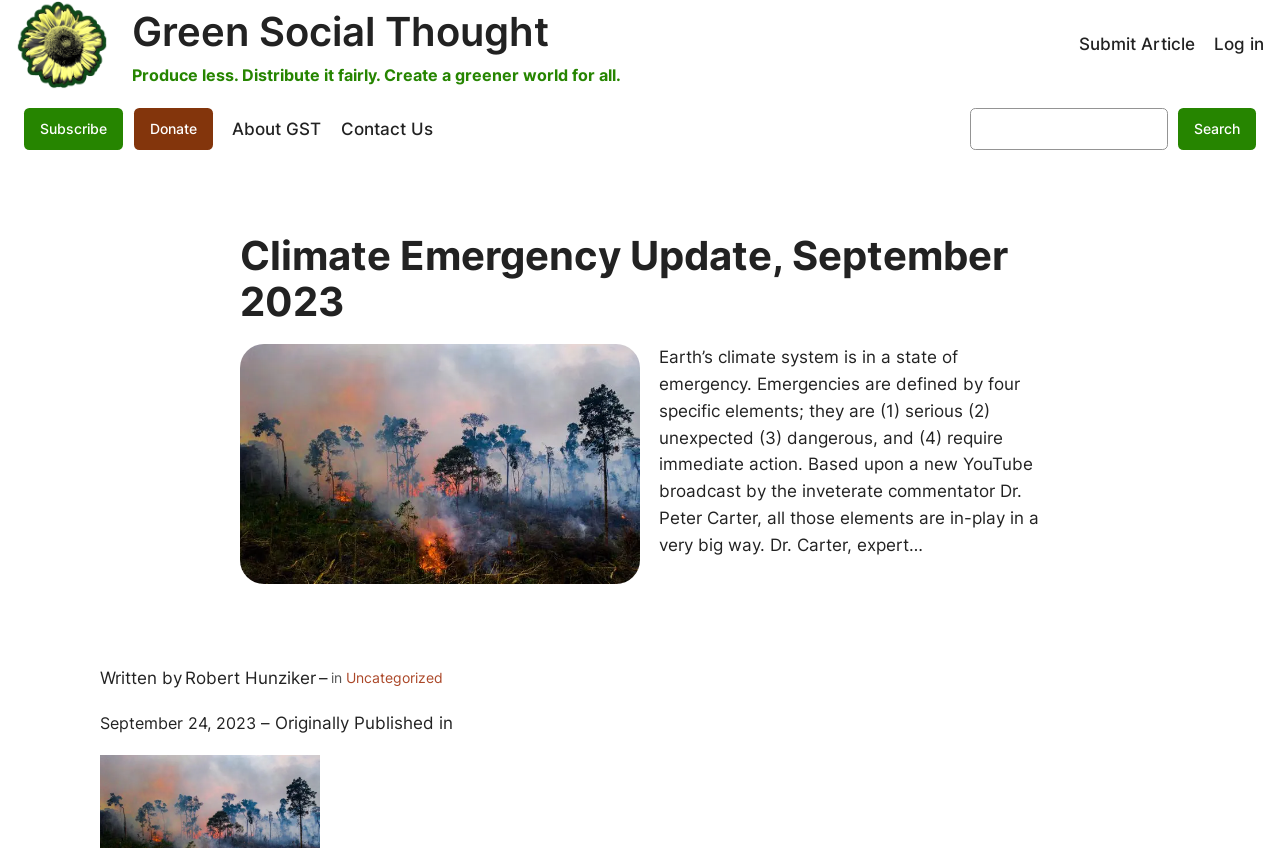What is the date of the article?
From the details in the image, answer the question comprehensively.

The date of the article is mentioned at the bottom of the webpage, where it is written as 'September 24, 2023'.